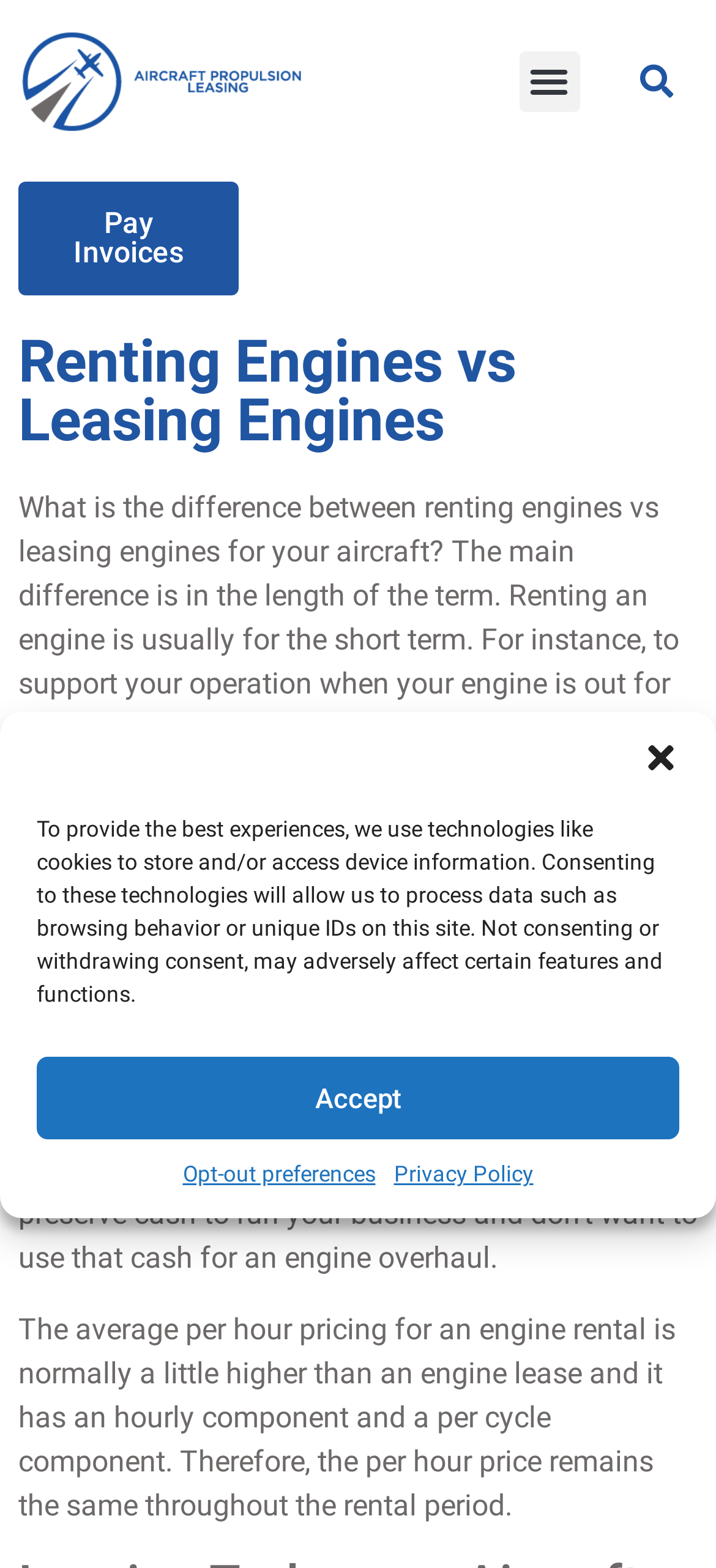Please provide the bounding box coordinates for the element that needs to be clicked to perform the instruction: "Pay invoices". The coordinates must consist of four float numbers between 0 and 1, formatted as [left, top, right, bottom].

[0.026, 0.116, 0.333, 0.188]